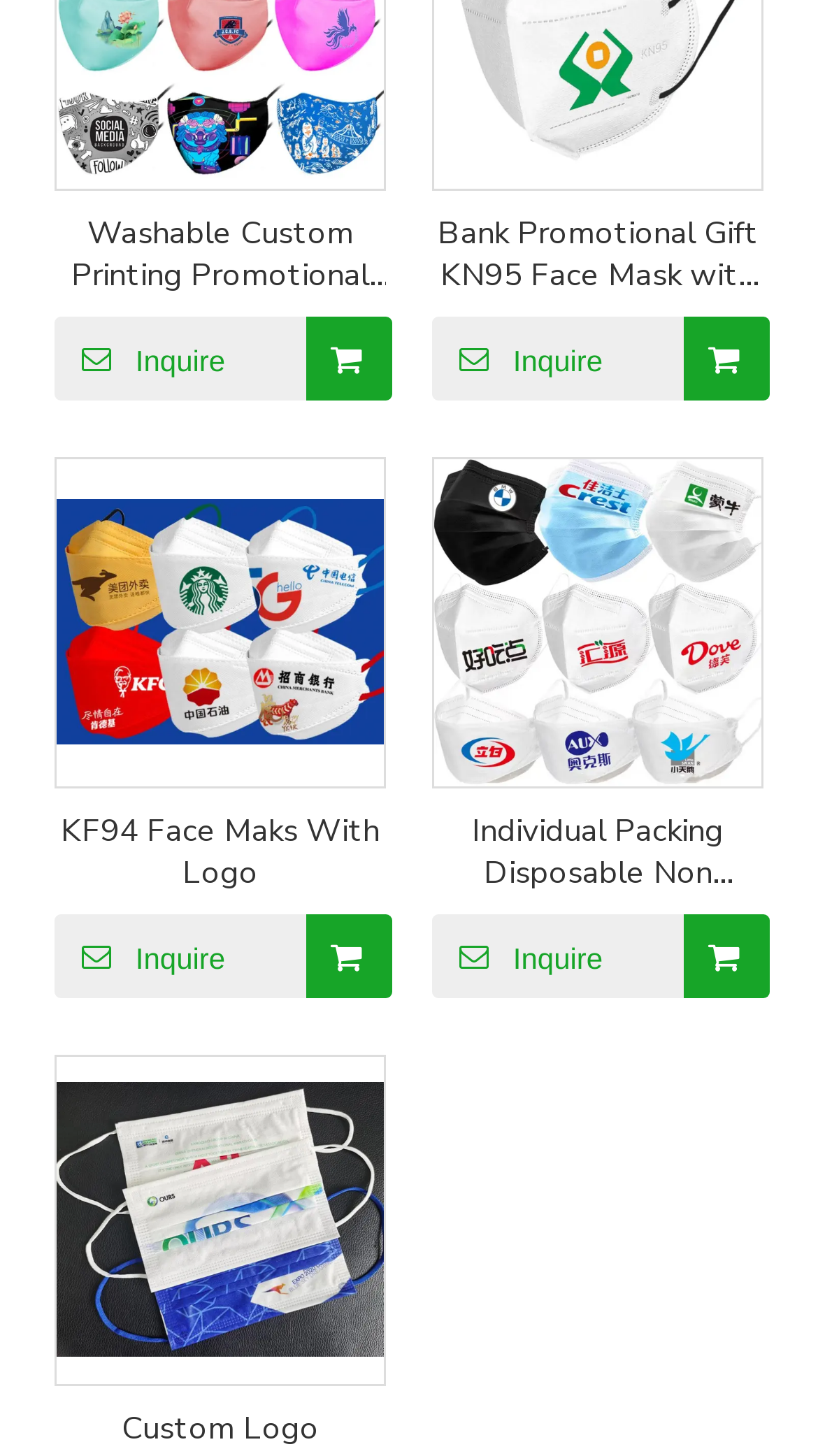Answer briefly with one word or phrase:
How many face mask products are displayed?

4